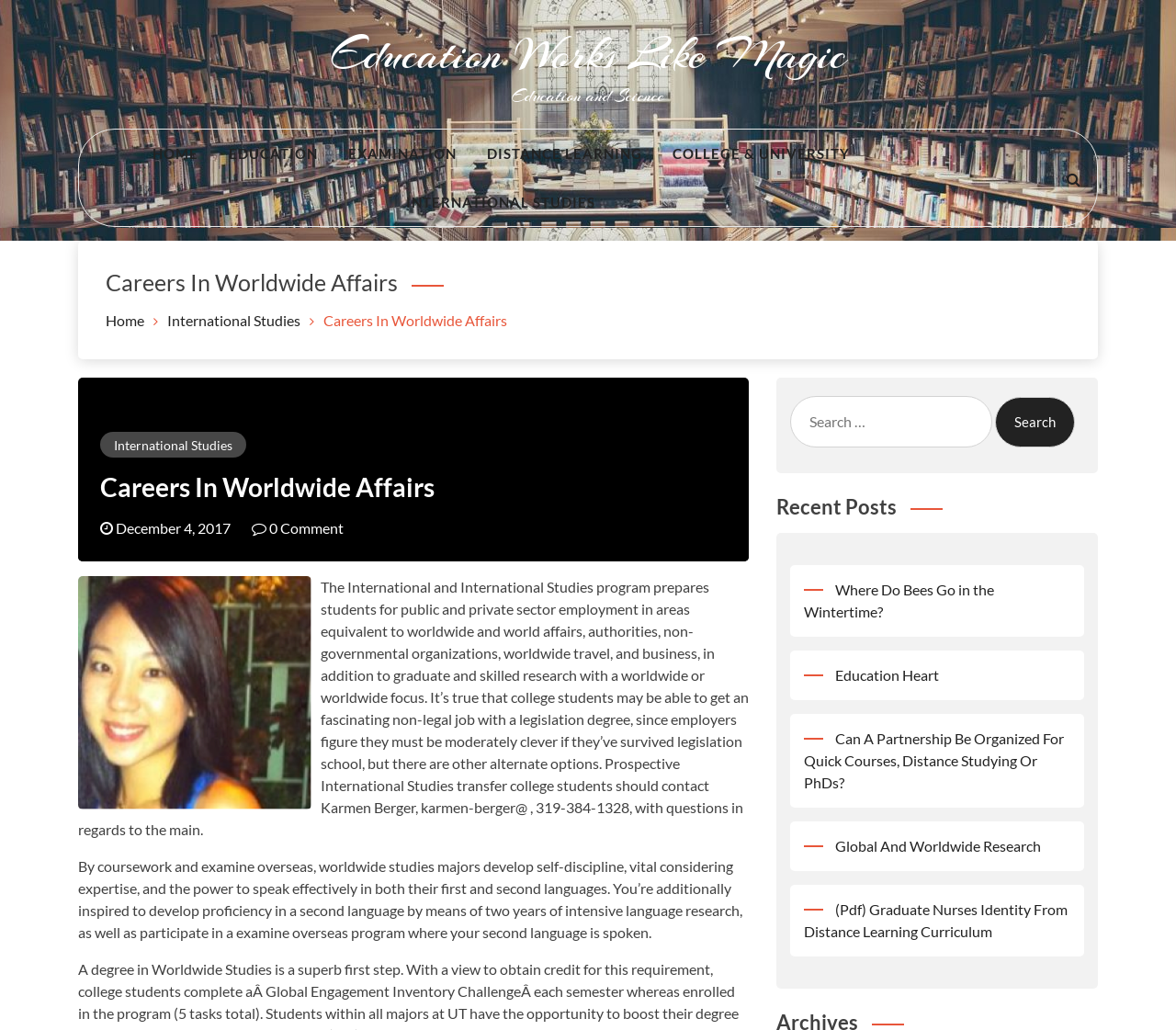Provide the bounding box coordinates of the section that needs to be clicked to accomplish the following instruction: "Click on the 'HOME' link."

[0.118, 0.126, 0.18, 0.173]